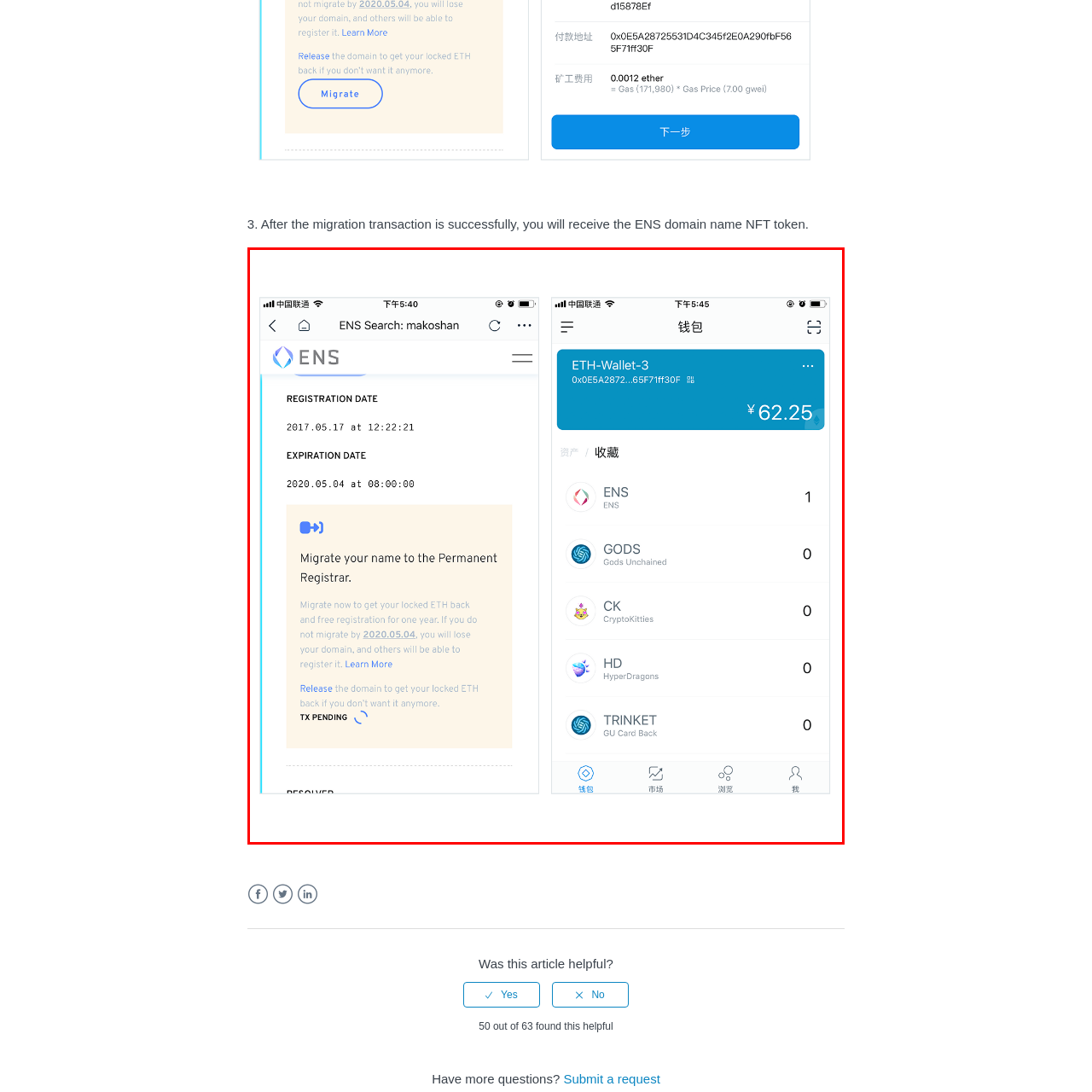What is the warning about in the ENS interface?
Examine the image highlighted by the red bounding box and answer briefly with one word or a short phrase.

Potential loss of domain